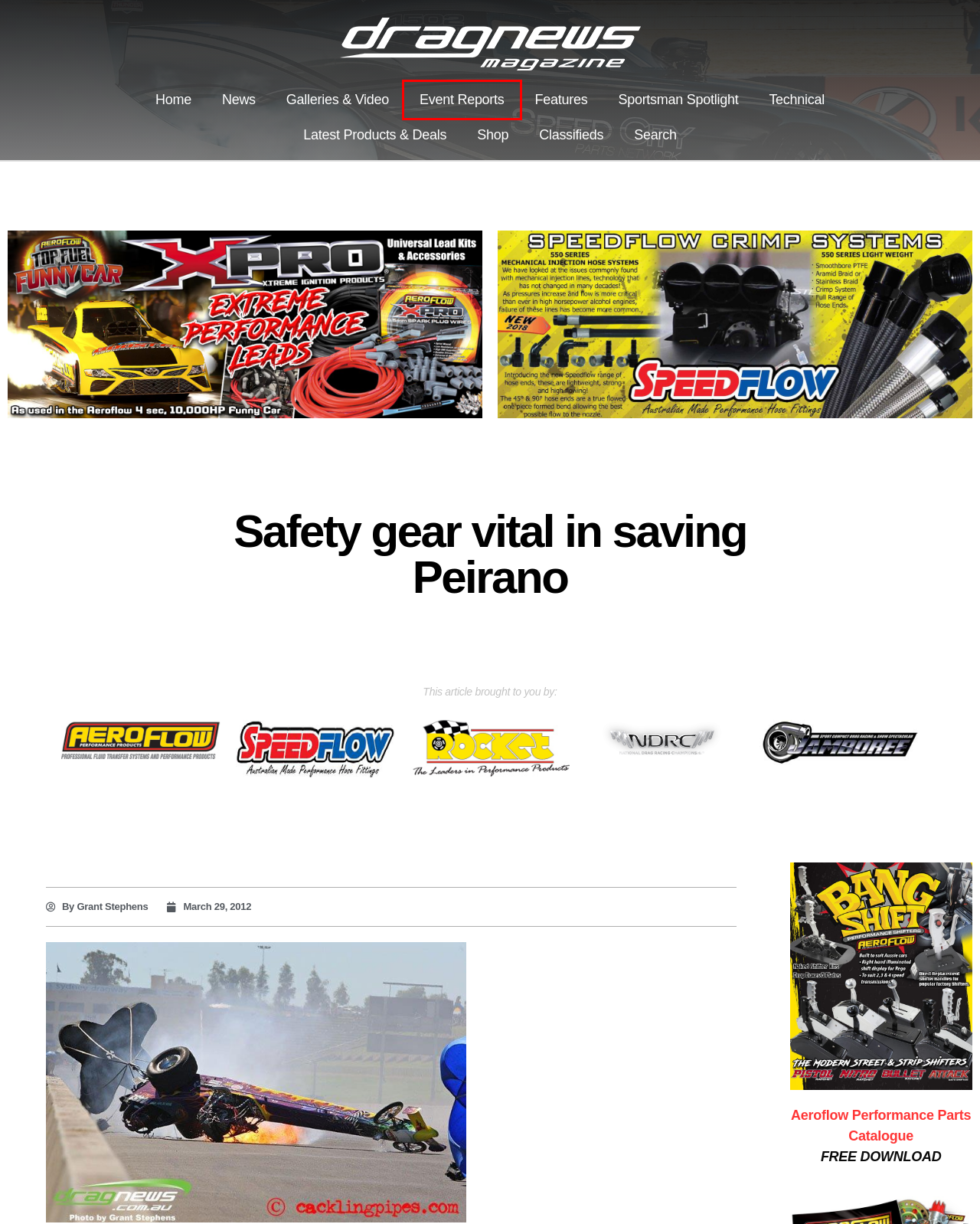You are looking at a webpage screenshot with a red bounding box around an element. Pick the description that best matches the new webpage after interacting with the element in the red bounding box. The possible descriptions are:
A. Event Reports Archives - Drag News Magazine
B. Classifieds Archives - Drag News Magazine
C. News Archives - Drag News Magazine
D. Sportsman Spotlight Archives - Drag News Magazine
E. Drag News Magazine Online Ordering - Drag News Magazine
F. Home - Drag News Magazine
G. Latest Products & Deals Archives - Drag News Magazine
H. Search - Drag News Magazine

A